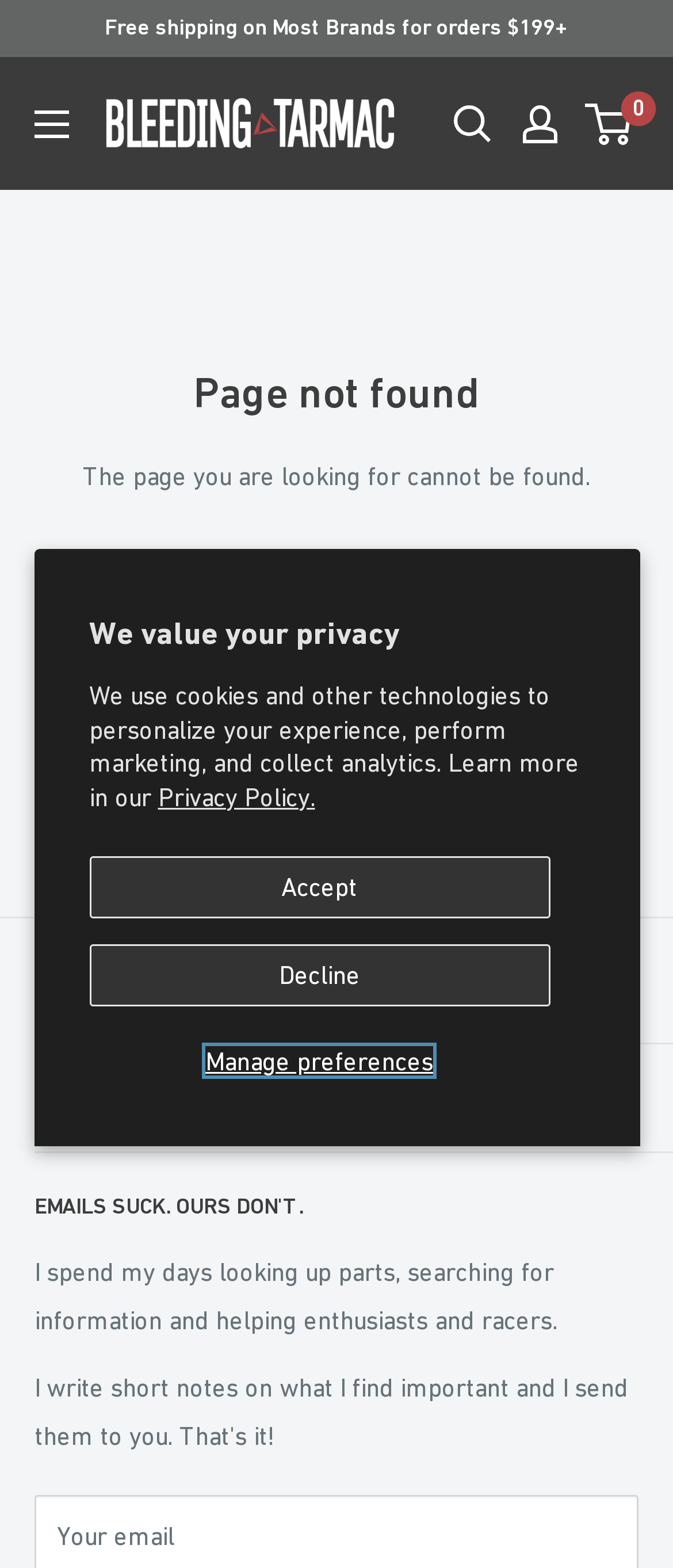Find the bounding box coordinates for the area that should be clicked to accomplish the instruction: "Check the option to save comment information".

None